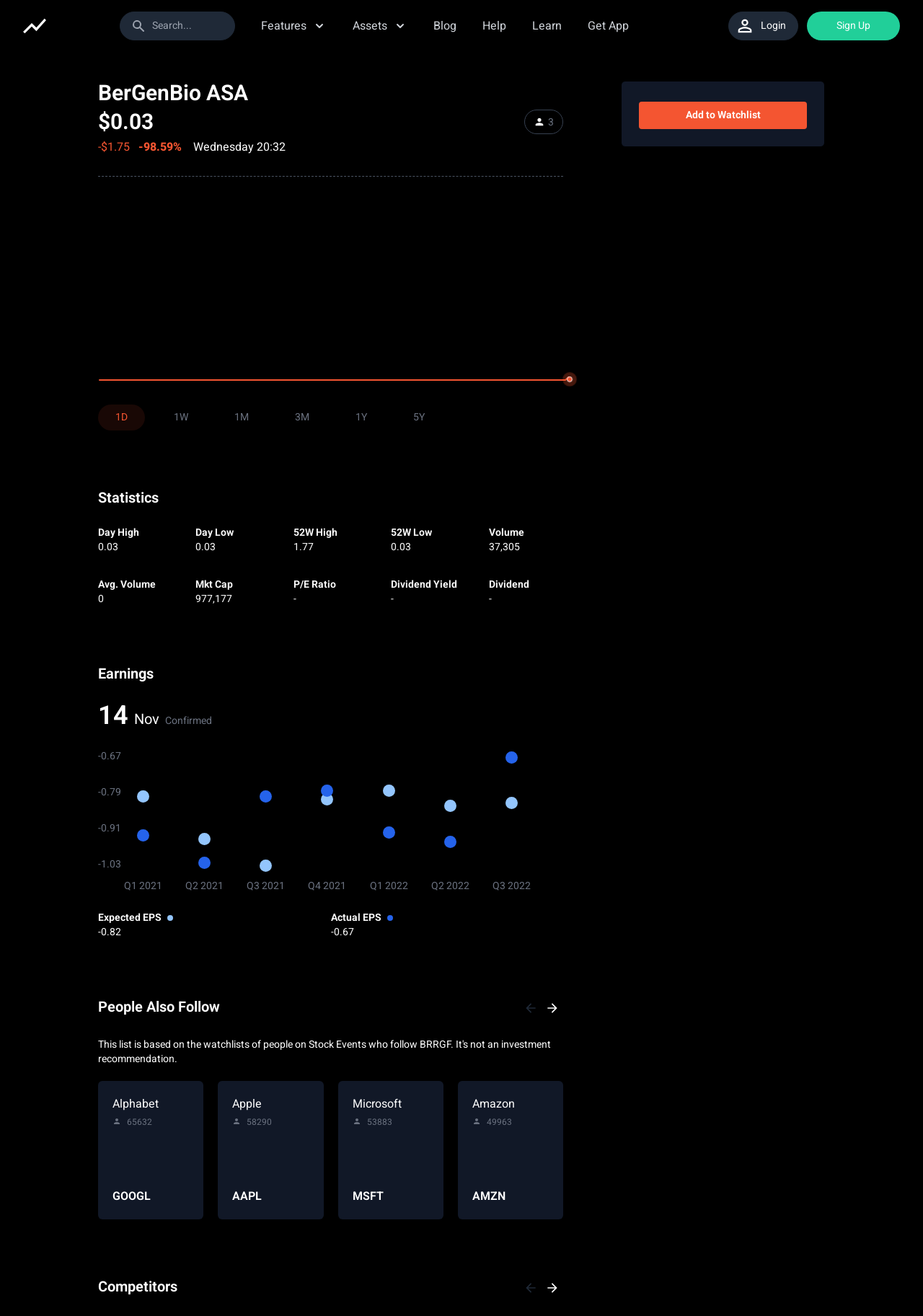Provide the bounding box coordinates of the HTML element described by the text: "parent_node: Log In". The coordinates should be in the format [left, top, right, bottom] with values between 0 and 1.

None